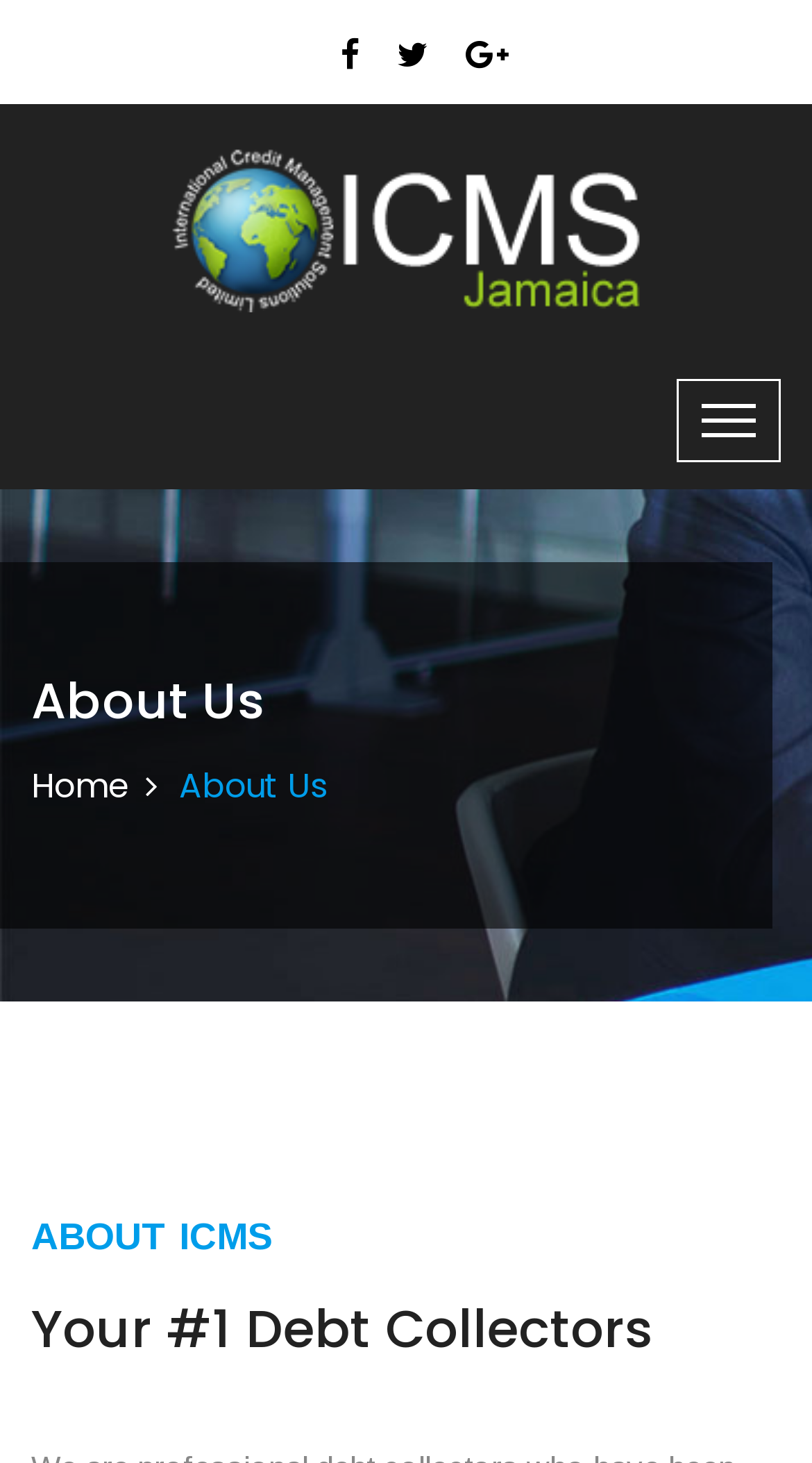Respond with a single word or phrase to the following question: What is the company's name?

International Credit Management Solutions